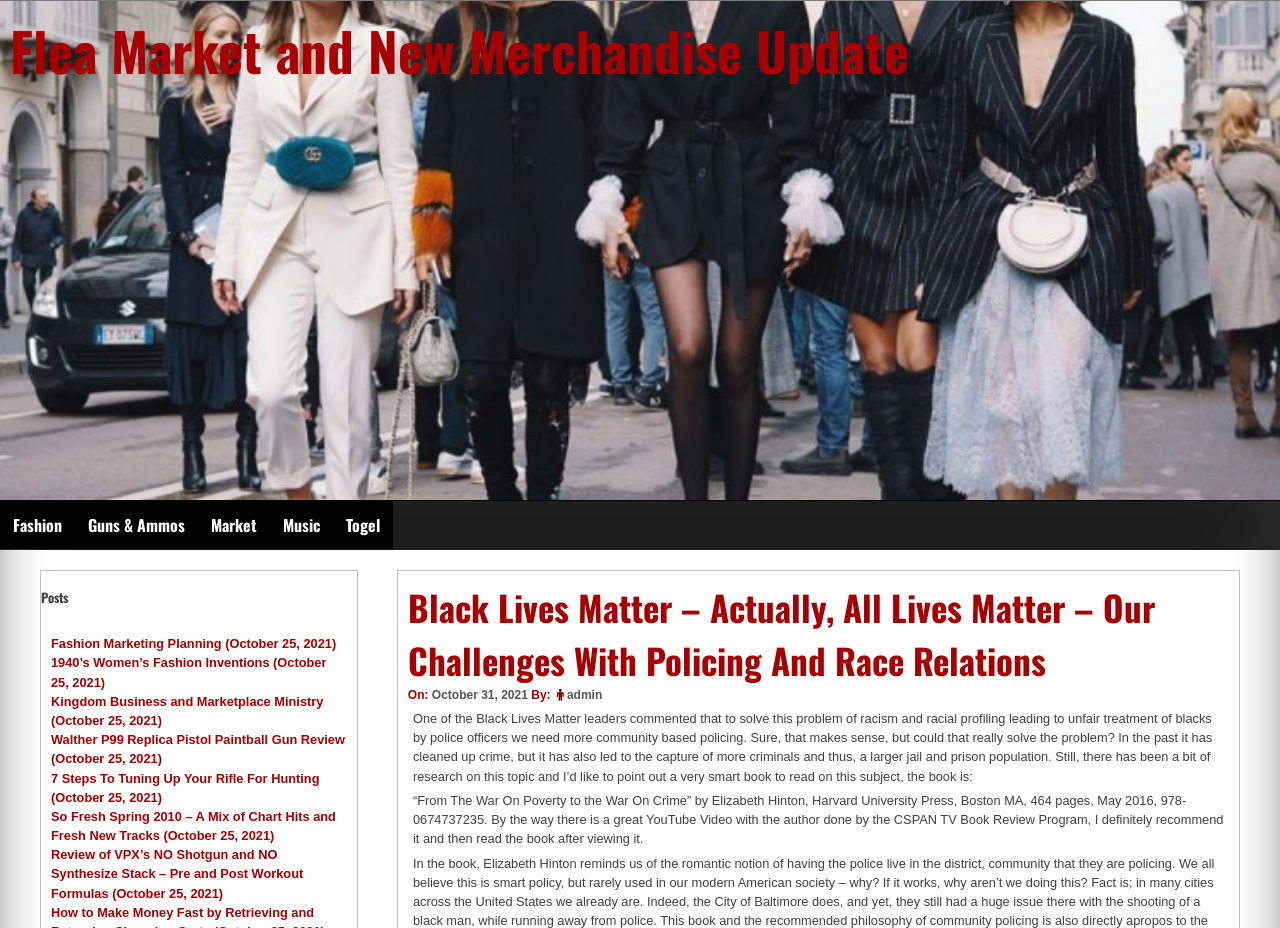Using the provided element description "Market", determine the bounding box coordinates of the UI element.

[0.155, 0.54, 0.211, 0.592]